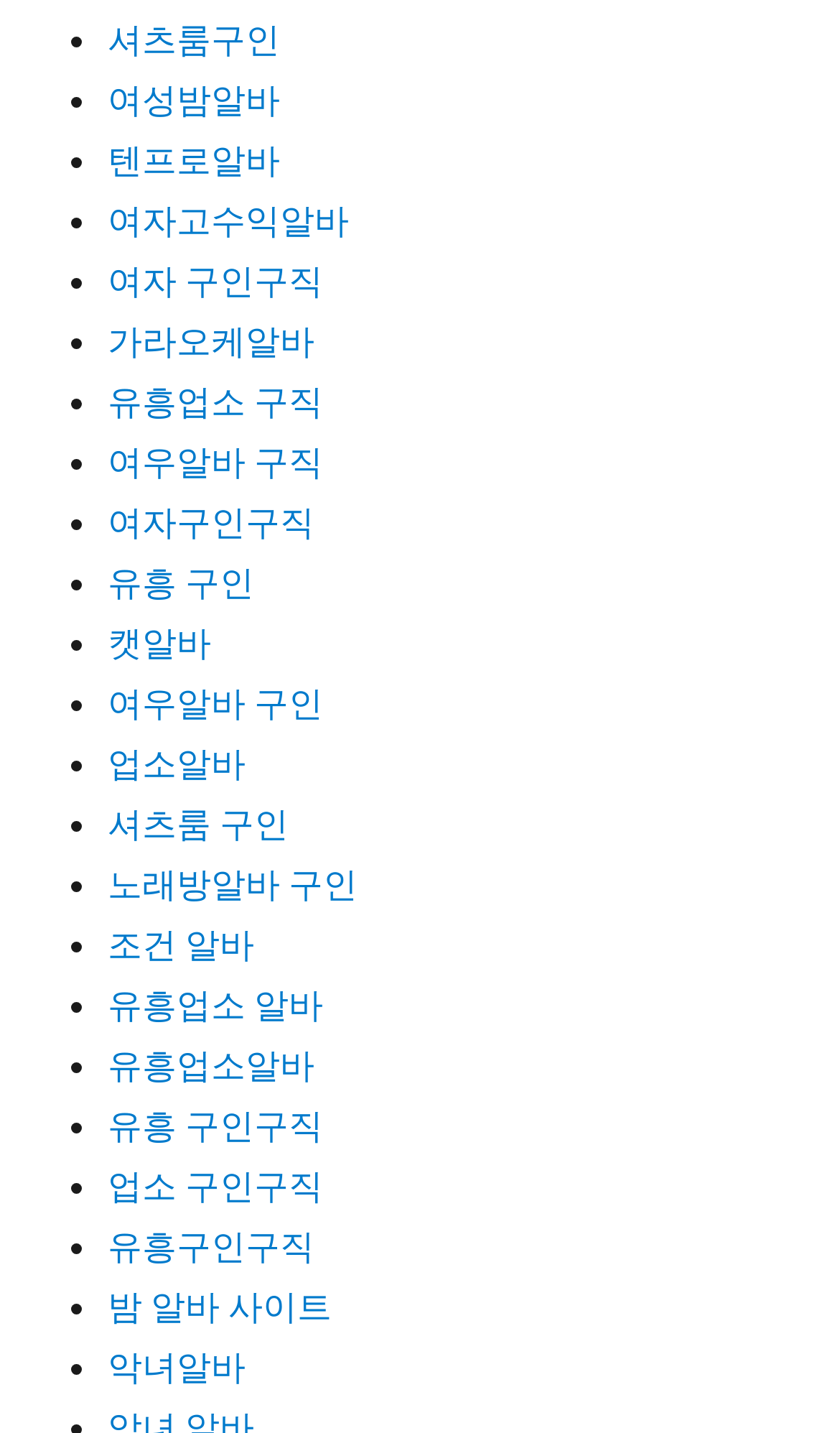Identify the bounding box coordinates of the section that should be clicked to achieve the task described: "Click on 여자 구인구직 link".

[0.128, 0.181, 0.385, 0.211]